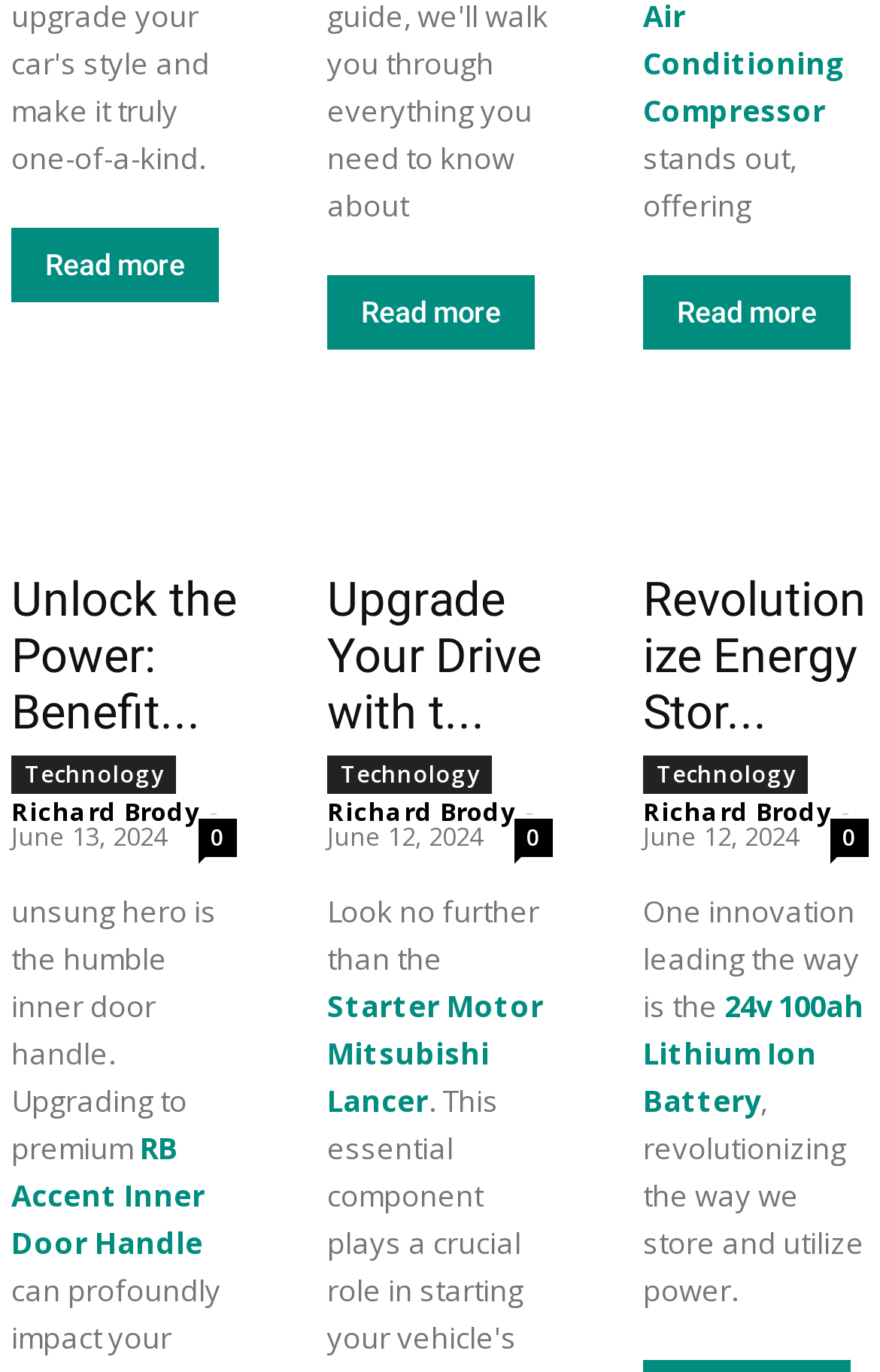Find the bounding box coordinates for the HTML element specified by: "Richard Brody".

[0.013, 0.578, 0.226, 0.603]